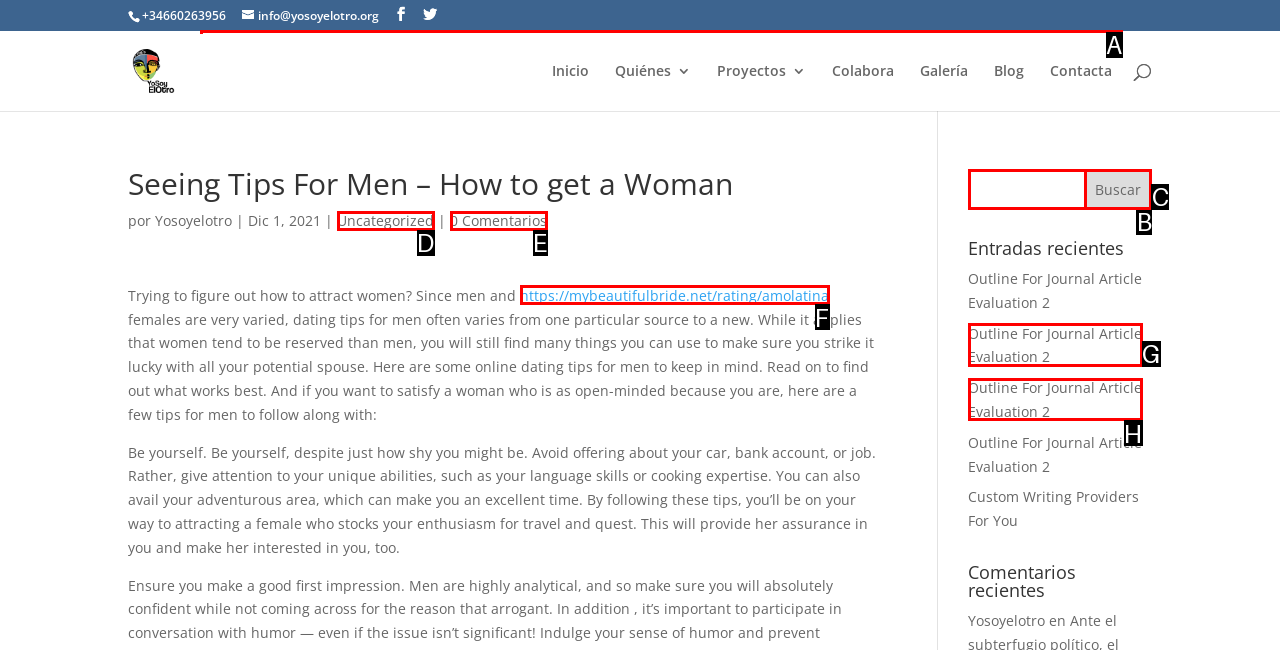Select the HTML element that corresponds to the description: 0 Comentarios
Reply with the letter of the correct option from the given choices.

E